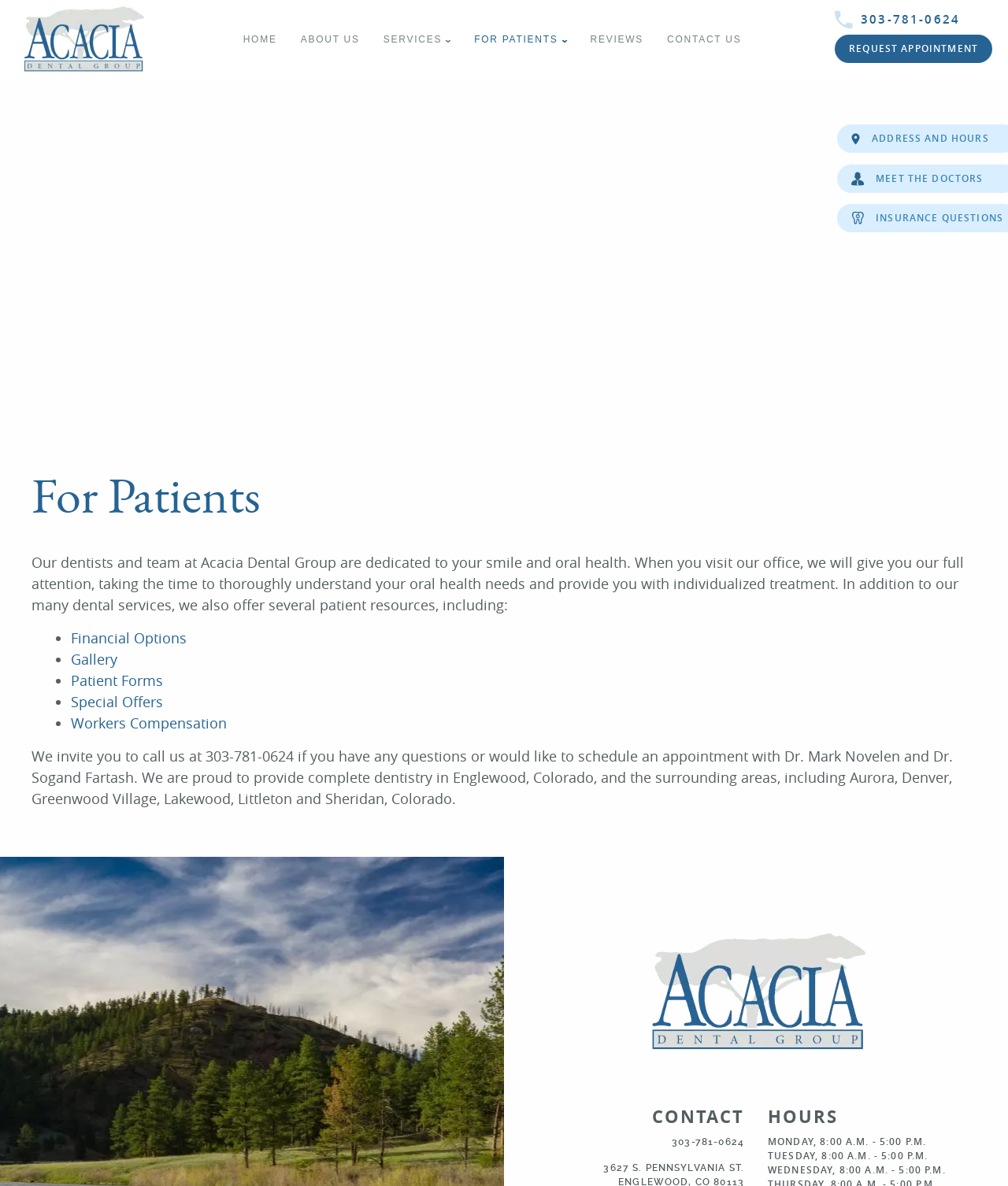Please identify the bounding box coordinates of the region to click in order to complete the task: "Click the logo". The coordinates must be four float numbers between 0 and 1, specified as [left, top, right, bottom].

[0.016, 0.054, 0.148, 0.063]